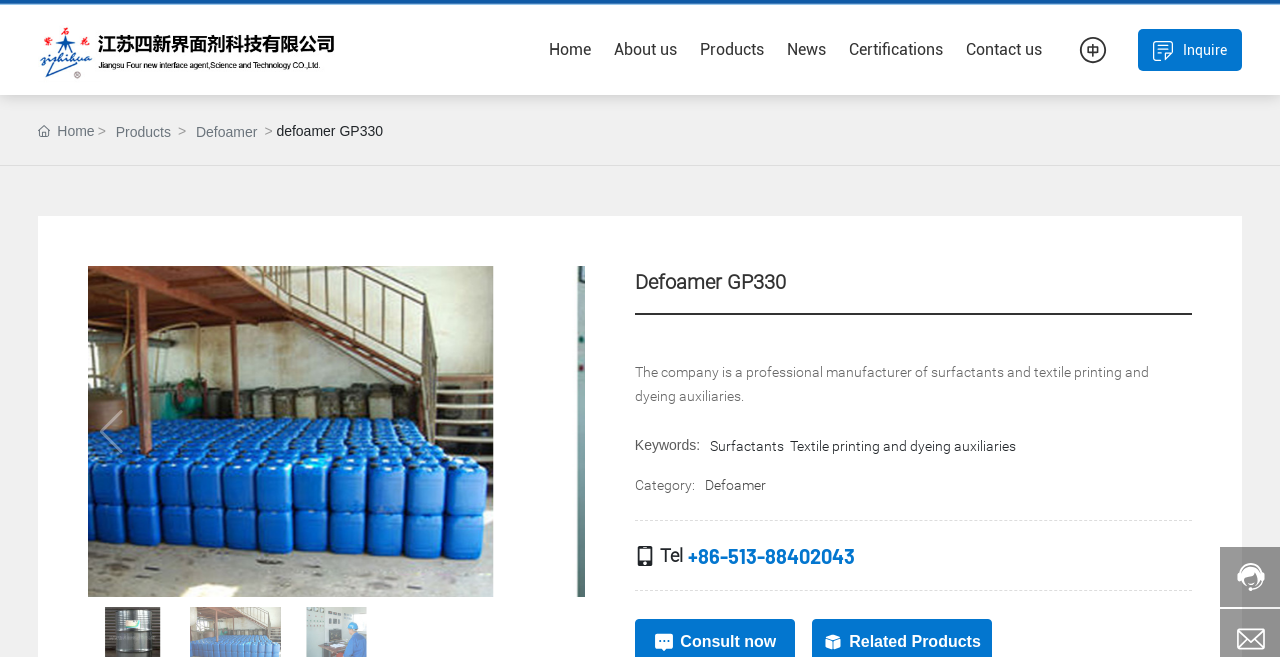What are the categories of products offered by the company?
Using the image provided, answer with just one word or phrase.

Defoamer